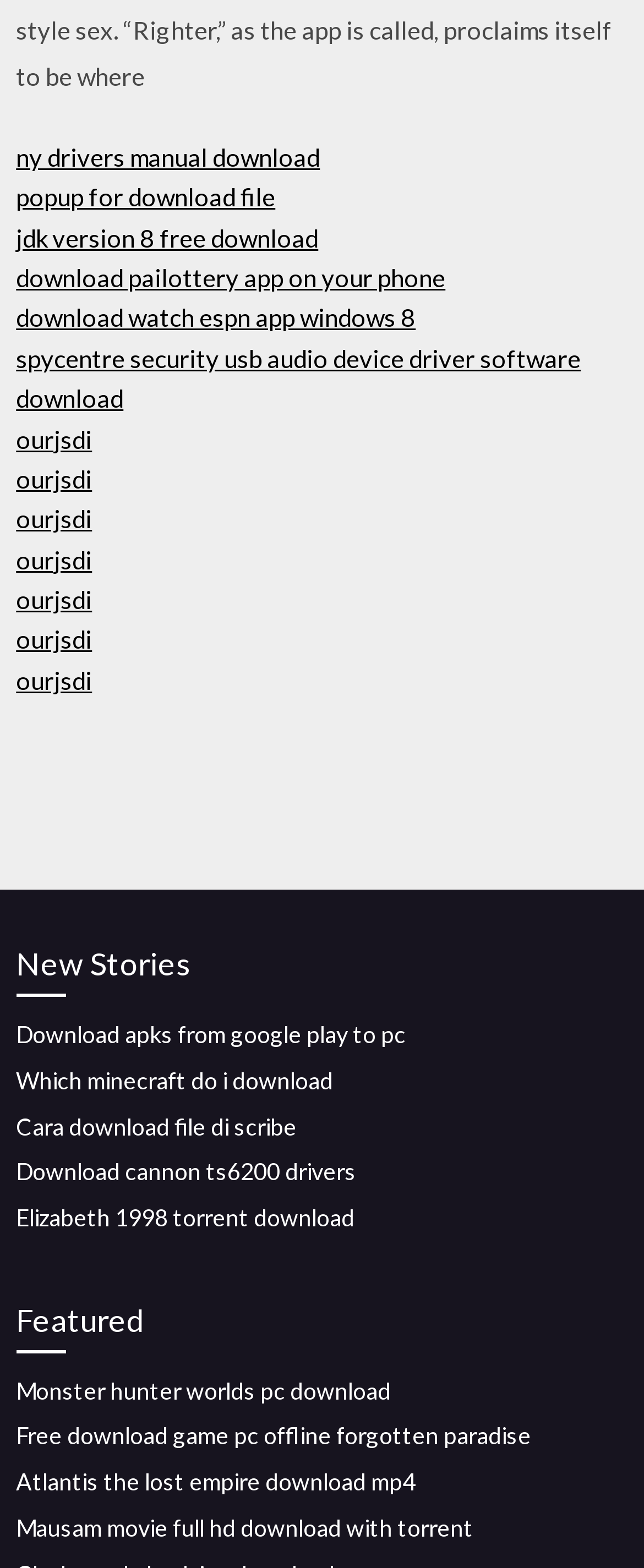Provide the bounding box coordinates, formatted as (top-left x, top-left y, bottom-right x, bottom-right y), with all values being floating point numbers between 0 and 1. Identify the bounding box of the UI element that matches the description: ny drivers manual download

[0.025, 0.09, 0.497, 0.109]